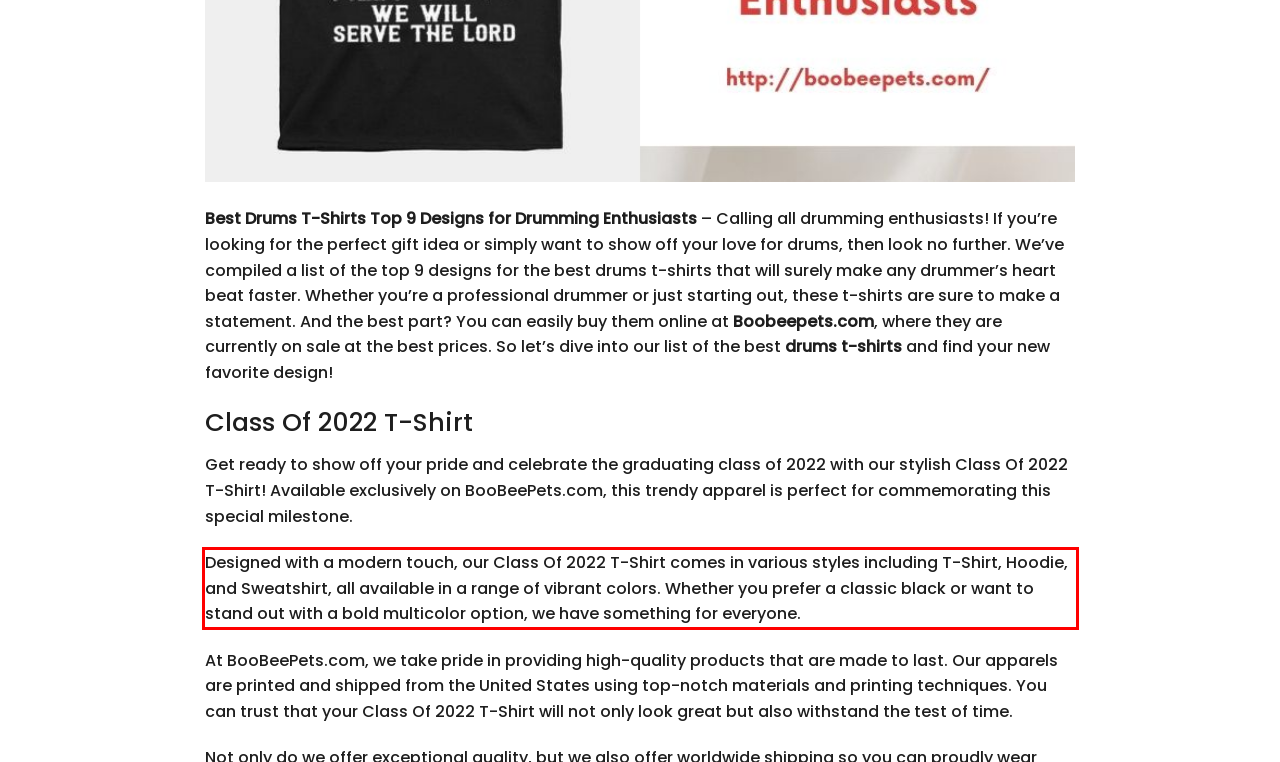You have a screenshot of a webpage with a red bounding box. Identify and extract the text content located inside the red bounding box.

Designed with a modern touch, our Class Of 2022 T-Shirt comes in various styles including T-Shirt, Hoodie, and Sweatshirt, all available in a range of vibrant colors. Whether you prefer a classic black or want to stand out with a bold multicolor option, we have something for everyone.